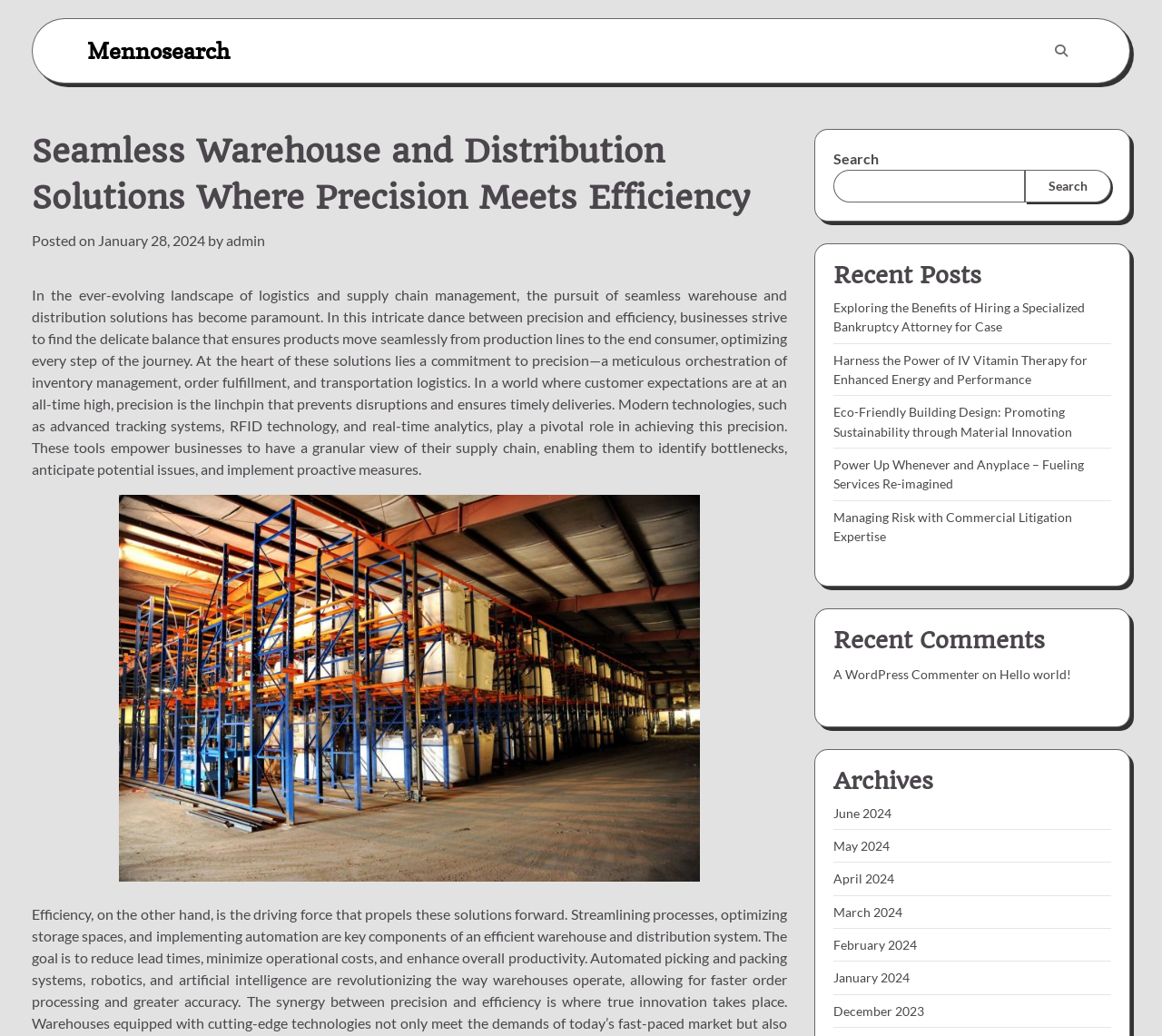What is the purpose of the search box?
Using the image, answer in one word or phrase.

To search the website